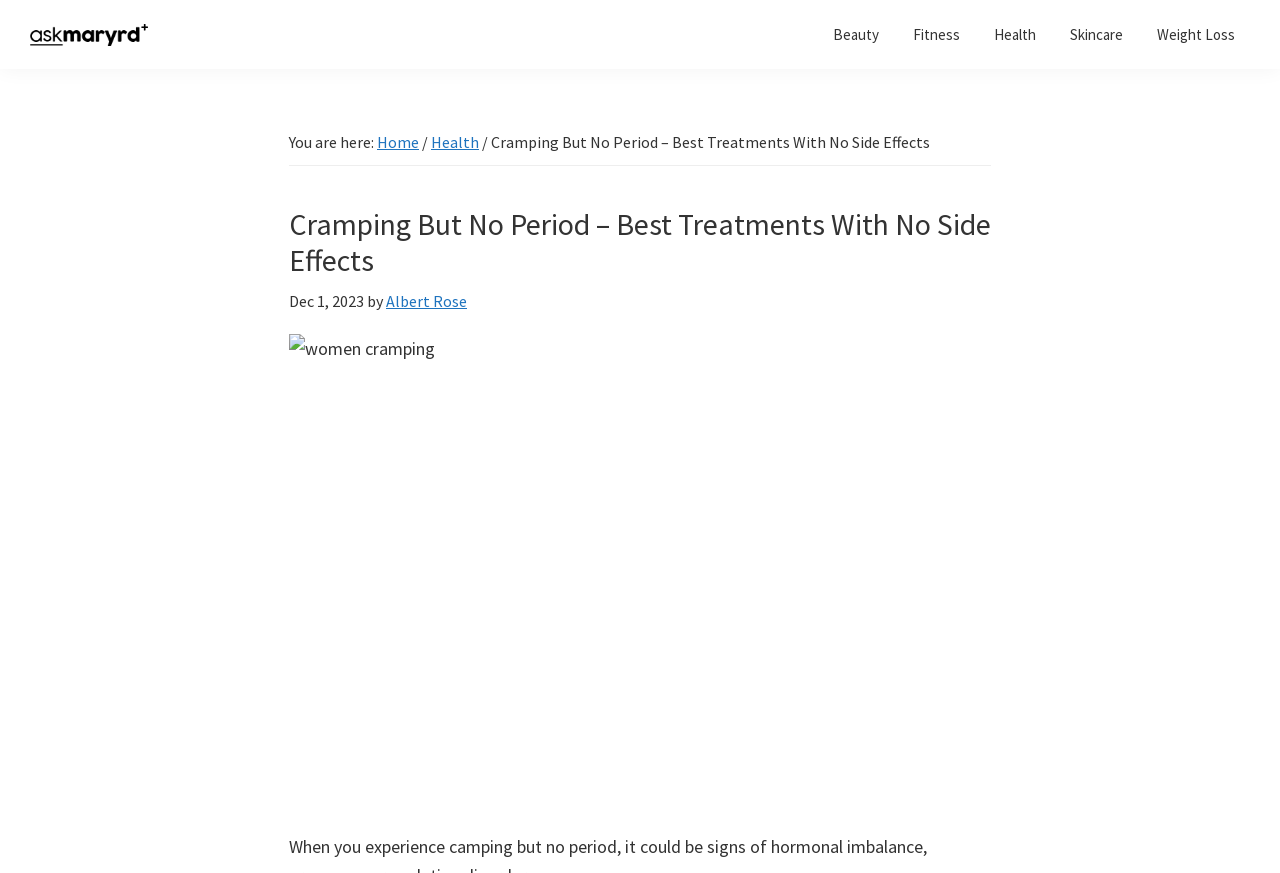With reference to the screenshot, provide a detailed response to the question below:
What is the website's logo?

The website's logo is located at the top left corner of the webpage, and it is an image with the text 'AskMaryRD' next to it.